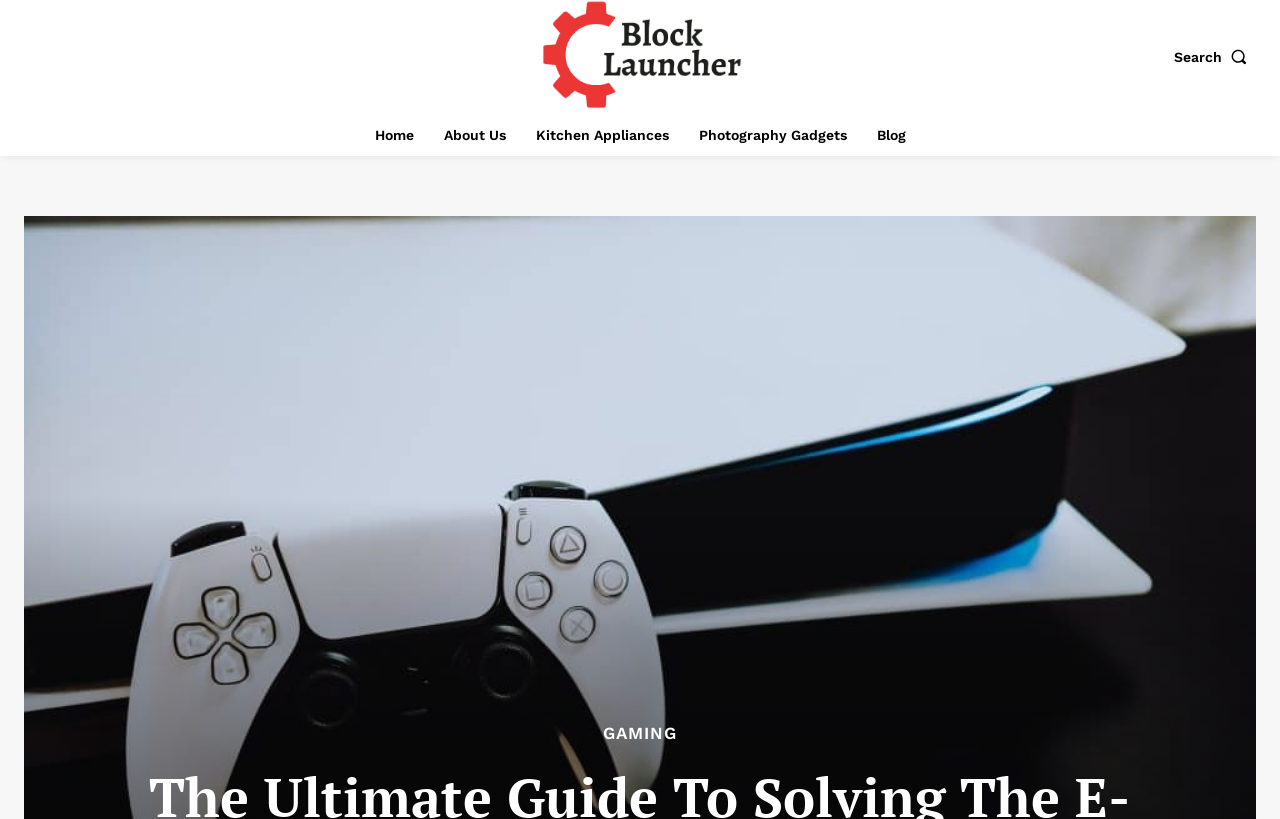What is the purpose of the search button?
Please give a detailed and elaborate explanation in response to the question.

The search button is located at the top right corner of the webpage, and it is likely used to search for specific content within the website. The presence of a search button suggests that the website has a large amount of content, and users may need to search for specific topics or keywords.